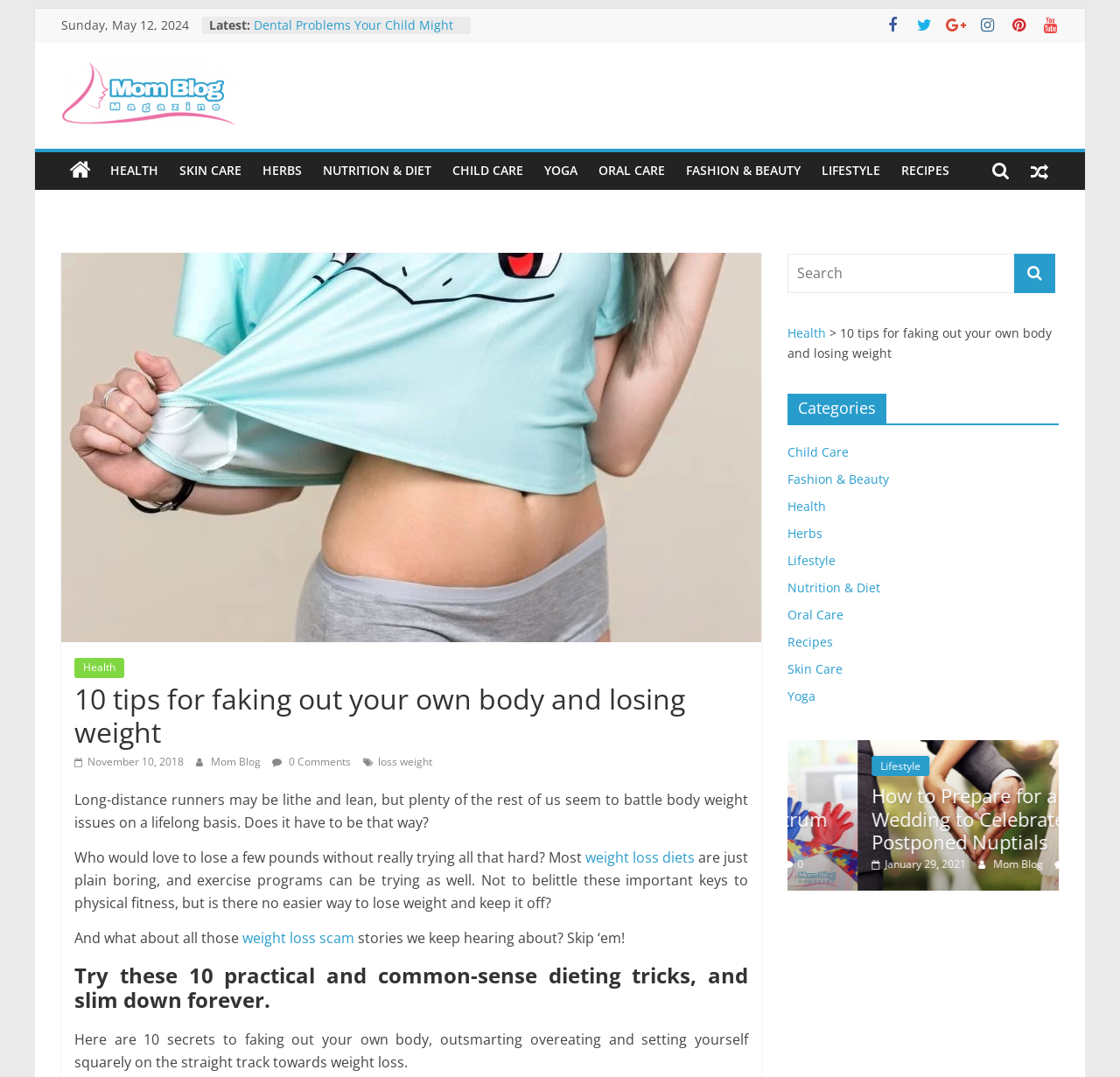Identify the bounding box coordinates for the UI element that matches this description: "Manufacturing News".

None